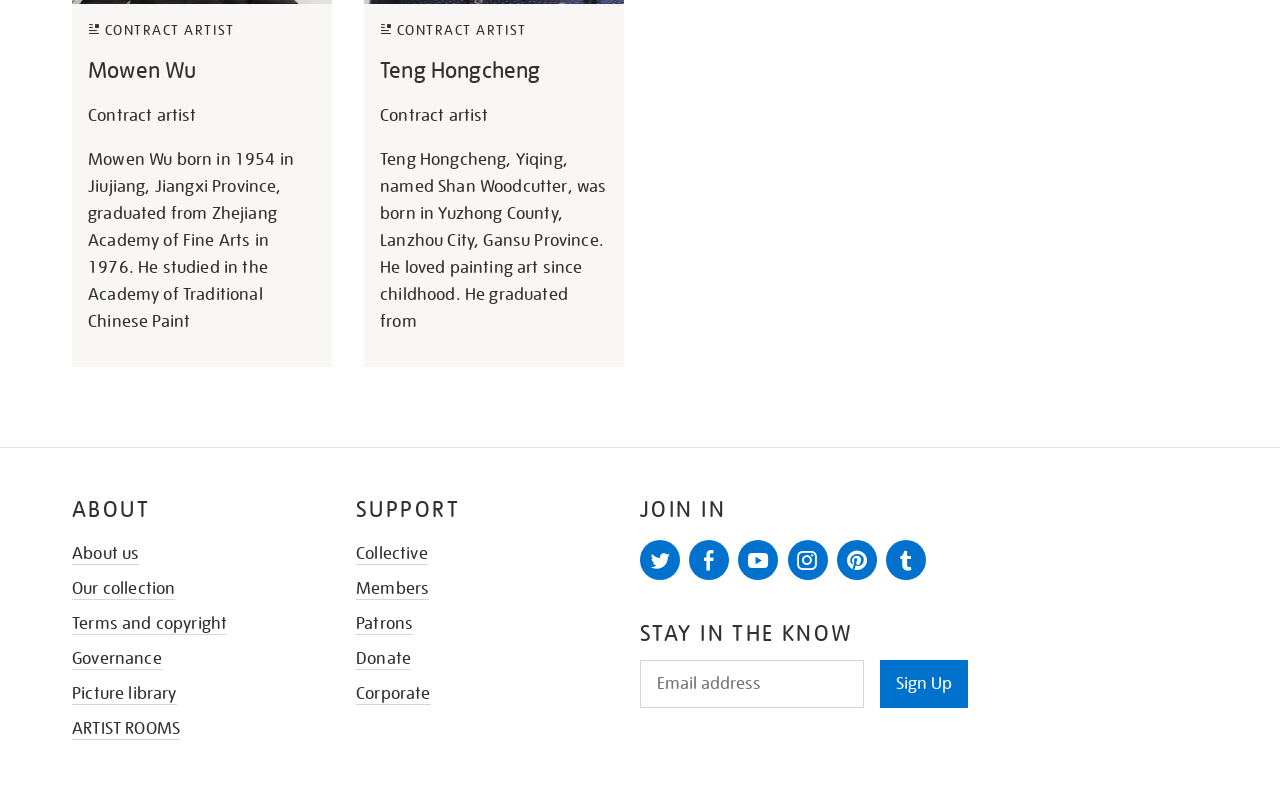Using the information shown in the image, answer the question with as much detail as possible: What is the purpose of the 'Stay in the know' section?

The 'Stay in the know' section is for users to sign up for a newsletter, as indicated by the static text 'Newsletter' and the textbox for email address.